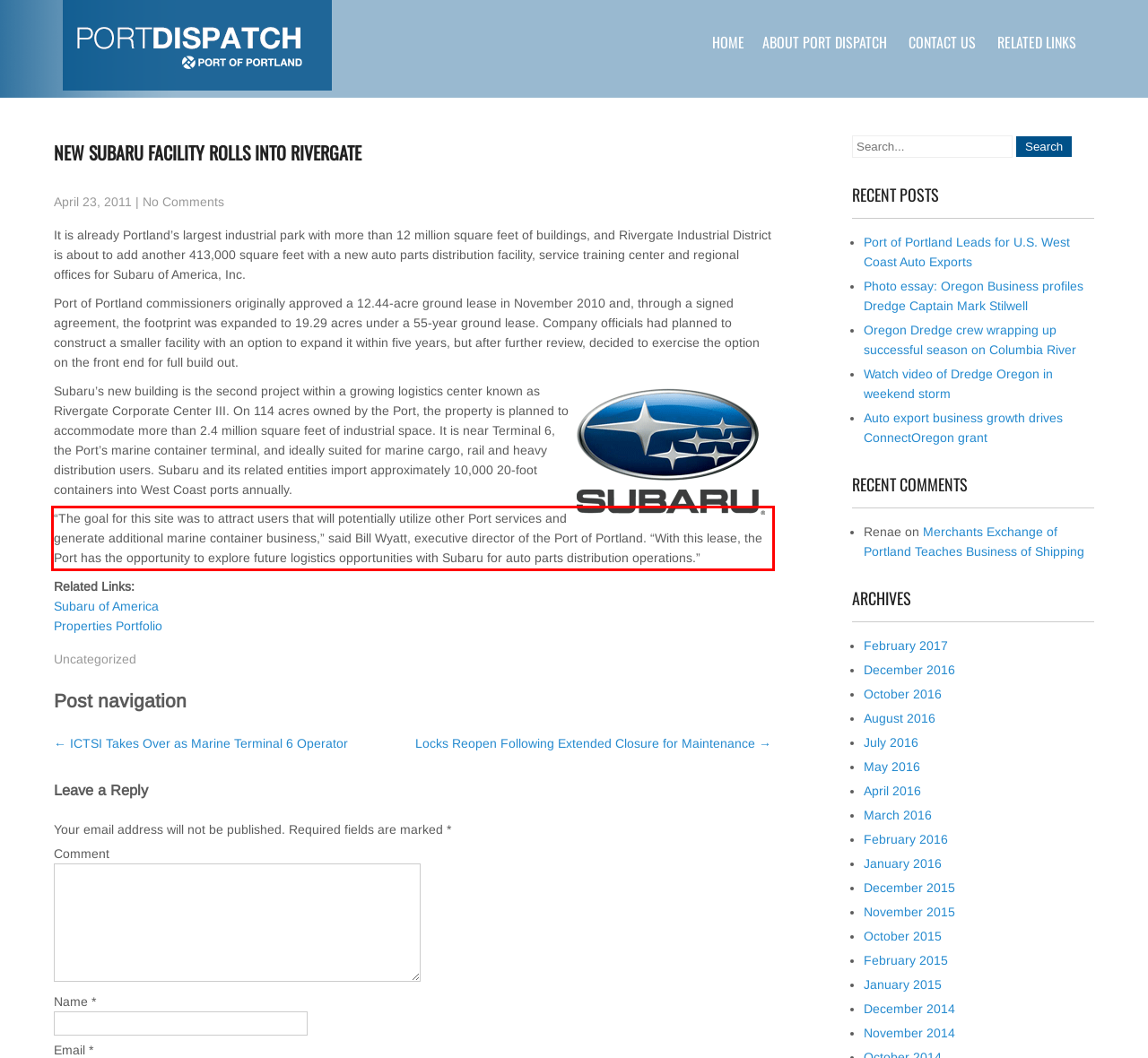Given a screenshot of a webpage, identify the red bounding box and perform OCR to recognize the text within that box.

“The goal for this site was to attract users that will potentially utilize other Port services and generate additional marine container business,” said Bill Wyatt, executive director of the Port of Portland. “With this lease, the Port has the opportunity to explore future logistics opportunities with Subaru for auto parts distribution operations.”